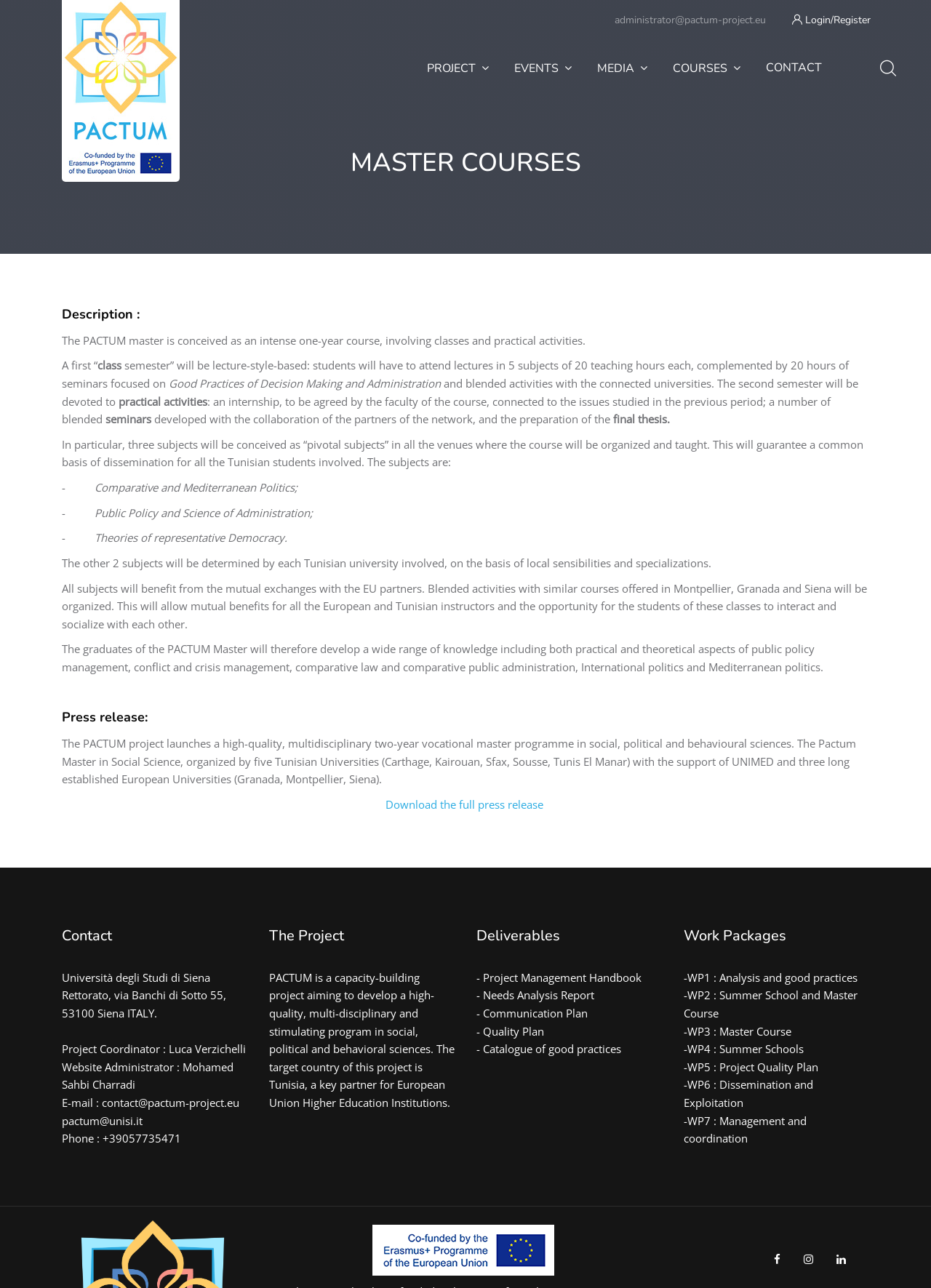What is the name of the university involved in the project?
Based on the visual information, provide a detailed and comprehensive answer.

The name of the university involved in the project can be found in the contact information section where it is written 'Università degli Studi di Siena'.